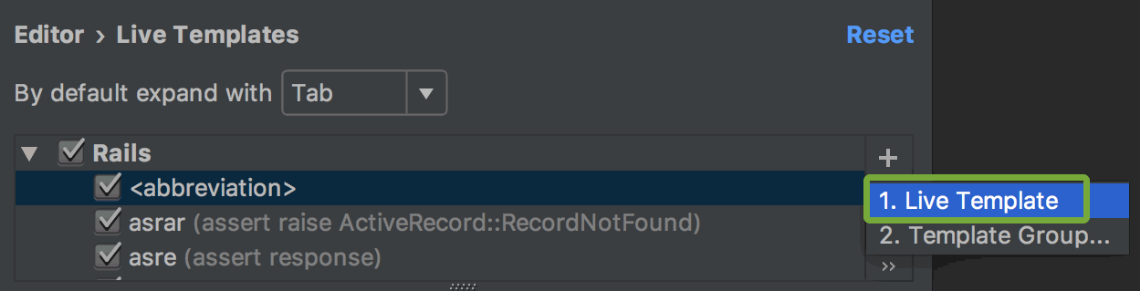Produce a meticulous caption for the image.

This image displays an interface from an Integrated Development Environment (IDE), specifically focused on the "Live Templates" feature within the Ruby on Rails settings. The panel highlights the "Rails" section where users can manage their code snippets. It shows an option labeled "<abbreviation>", indicating the placeholder for a custom abbreviation that users can define for quick code insertion. Below it, there are additional templates like "asrar" and "asre," which provide specific functional shortcuts for developers. The interface also includes buttons for adding new templates and resetting configurations. The context suggests that this tool is designed to enhance productivity by allowing developers to leverage shortcuts for frequently used code patterns efficiently.